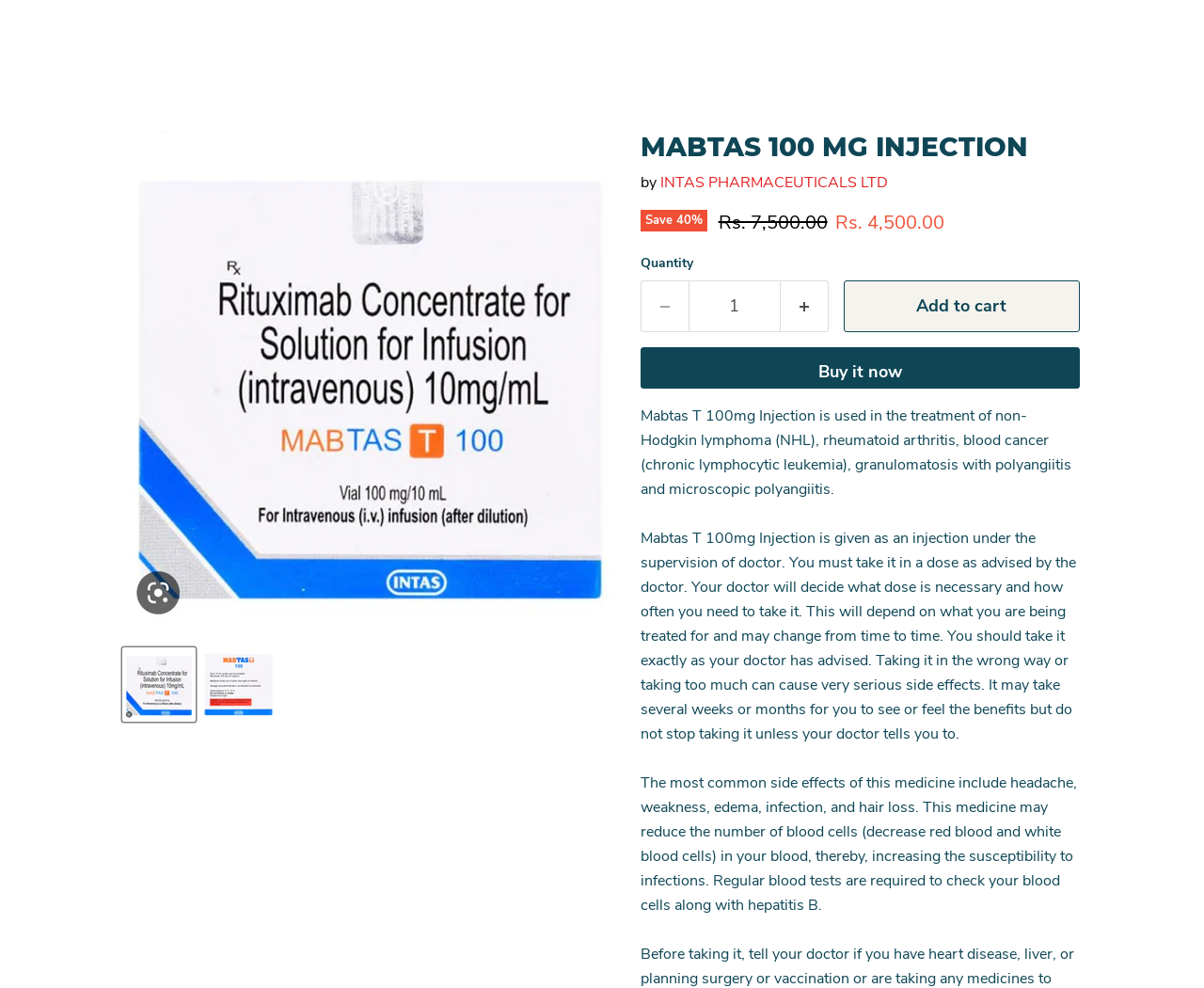Based on the provided description, "MABTAS 100 MG INJECTION", find the bounding box of the corresponding UI element in the screenshot.

[0.532, 0.132, 0.854, 0.165]